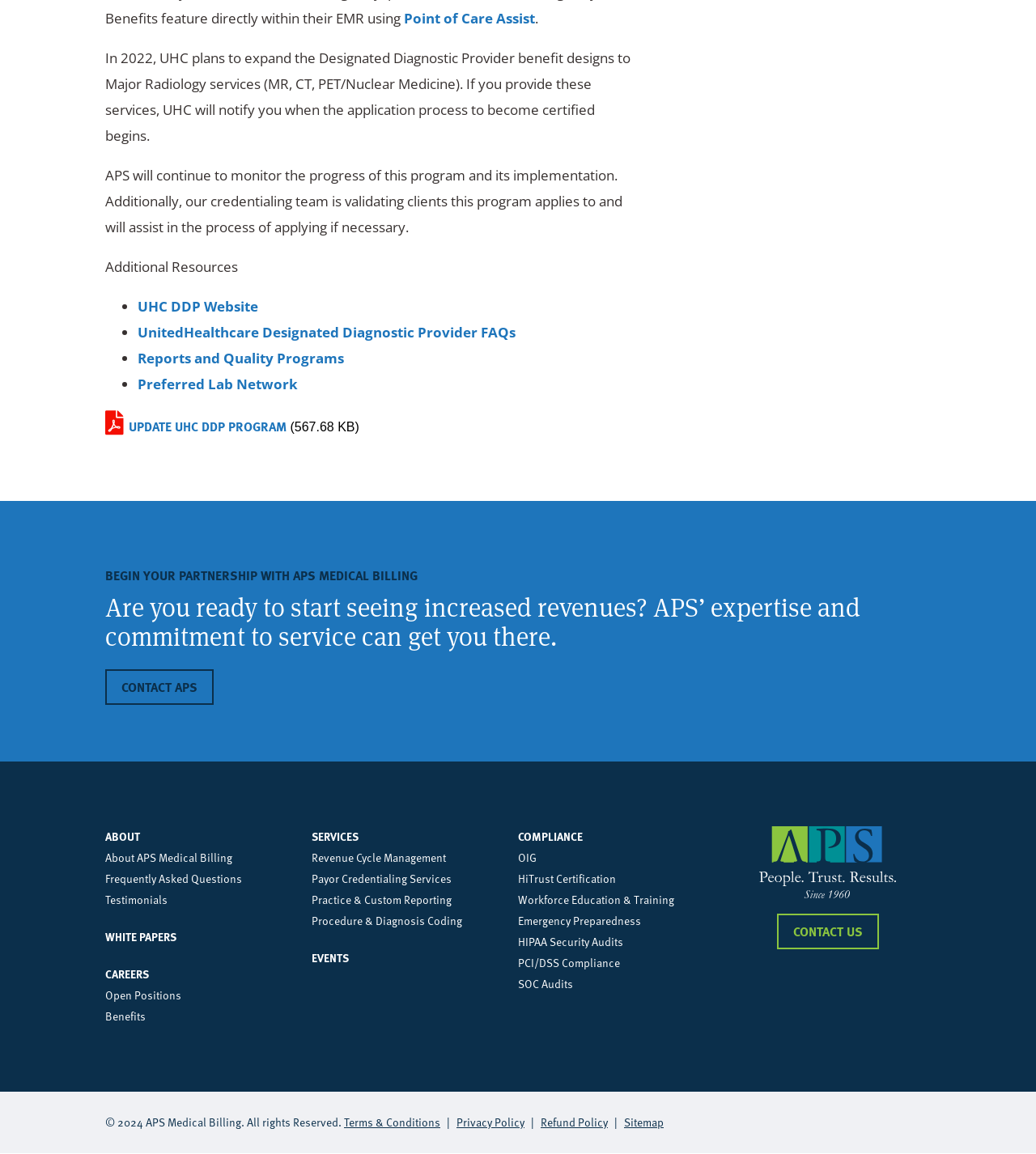Please provide the bounding box coordinates for the UI element as described: "Sitemap". The coordinates must be four floats between 0 and 1, represented as [left, top, right, bottom].

[0.602, 0.965, 0.641, 0.98]